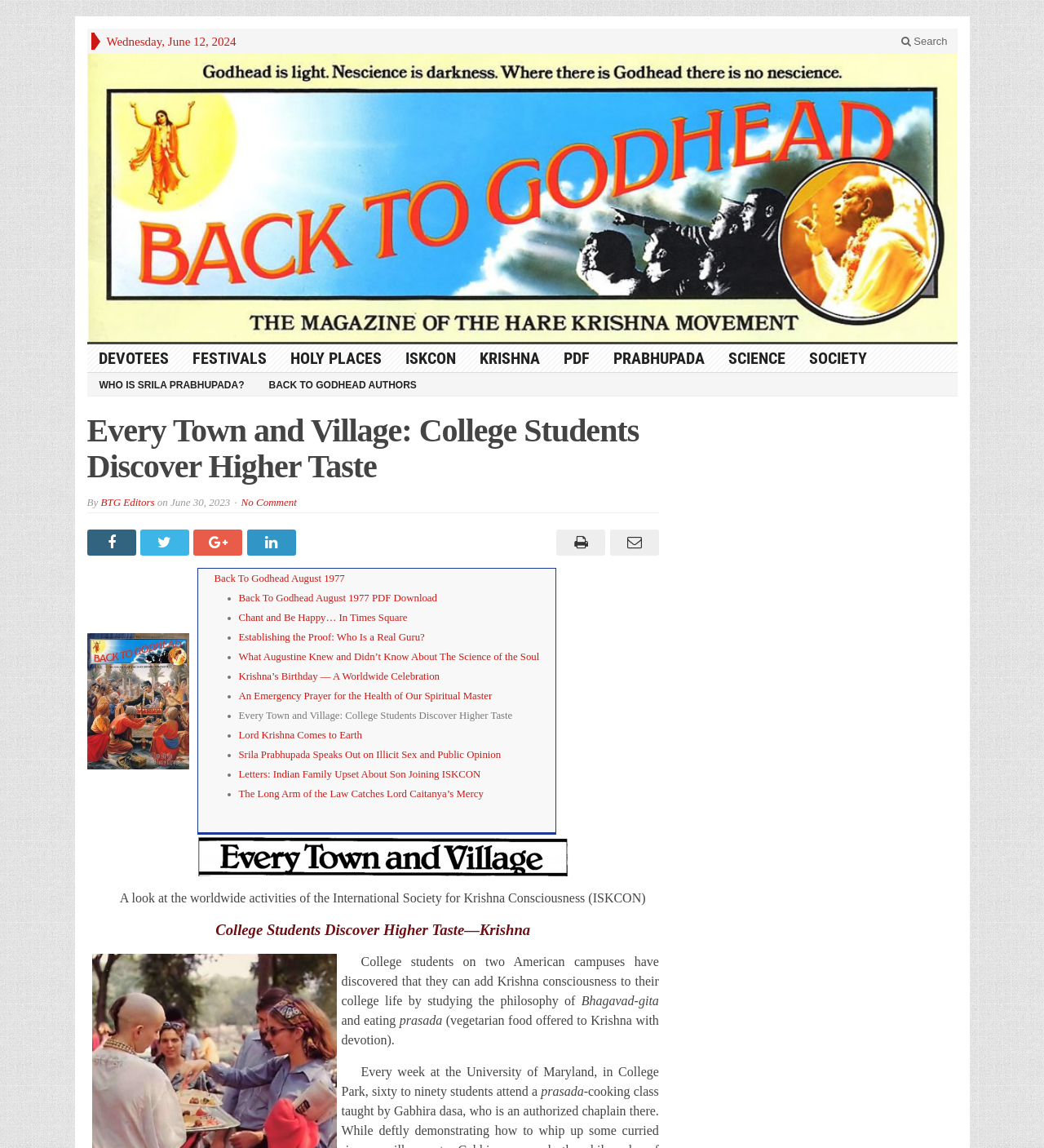Answer the following in one word or a short phrase: 
What is the date displayed at the top of the webpage?

Wednesday, June 12, 2024